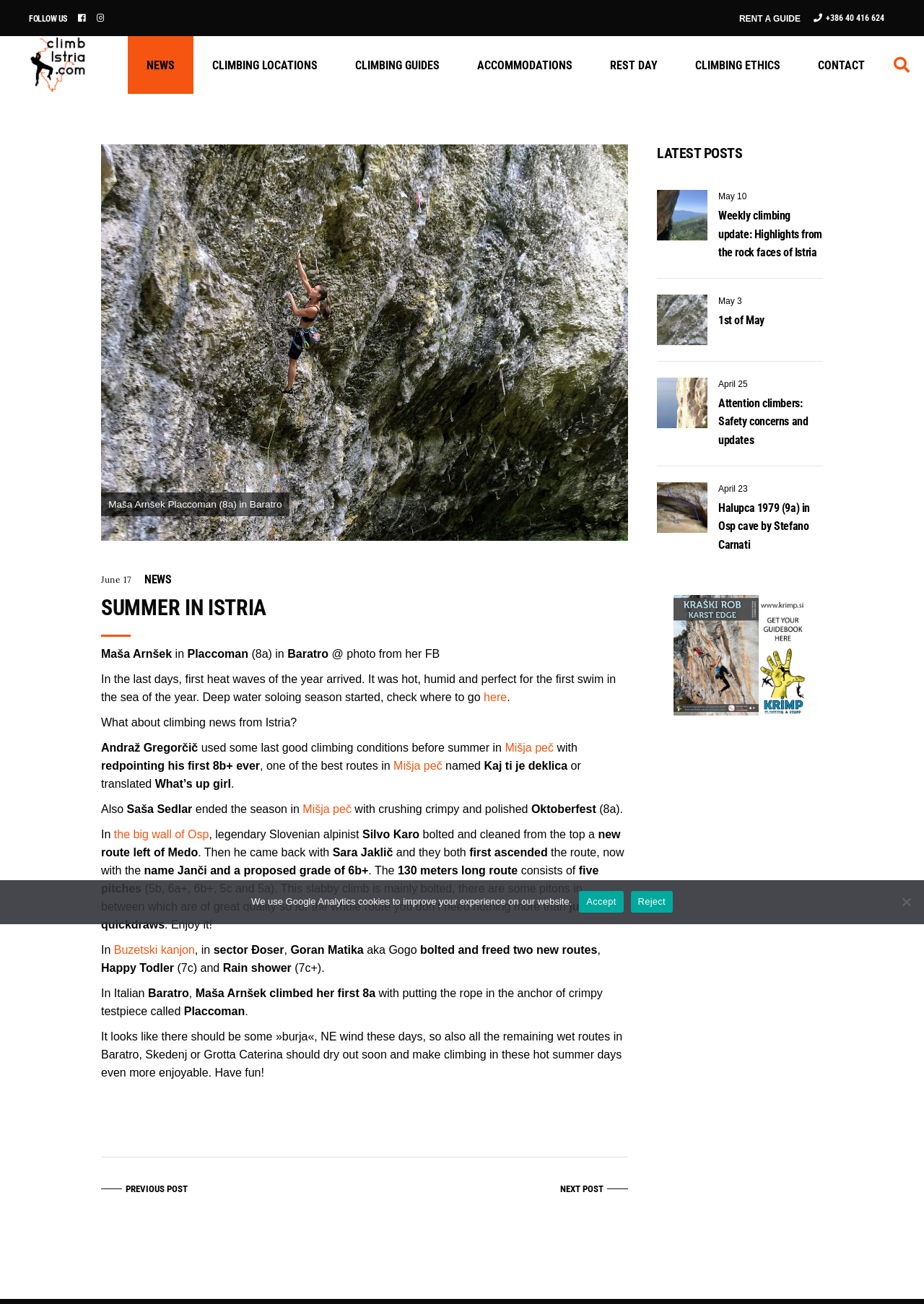How many images are there in the article section?
Kindly answer the question with as much detail as you can.

The article section contains one image, which is located at the top of the section. The image is of Maša Arnšek climbing in Baratro.